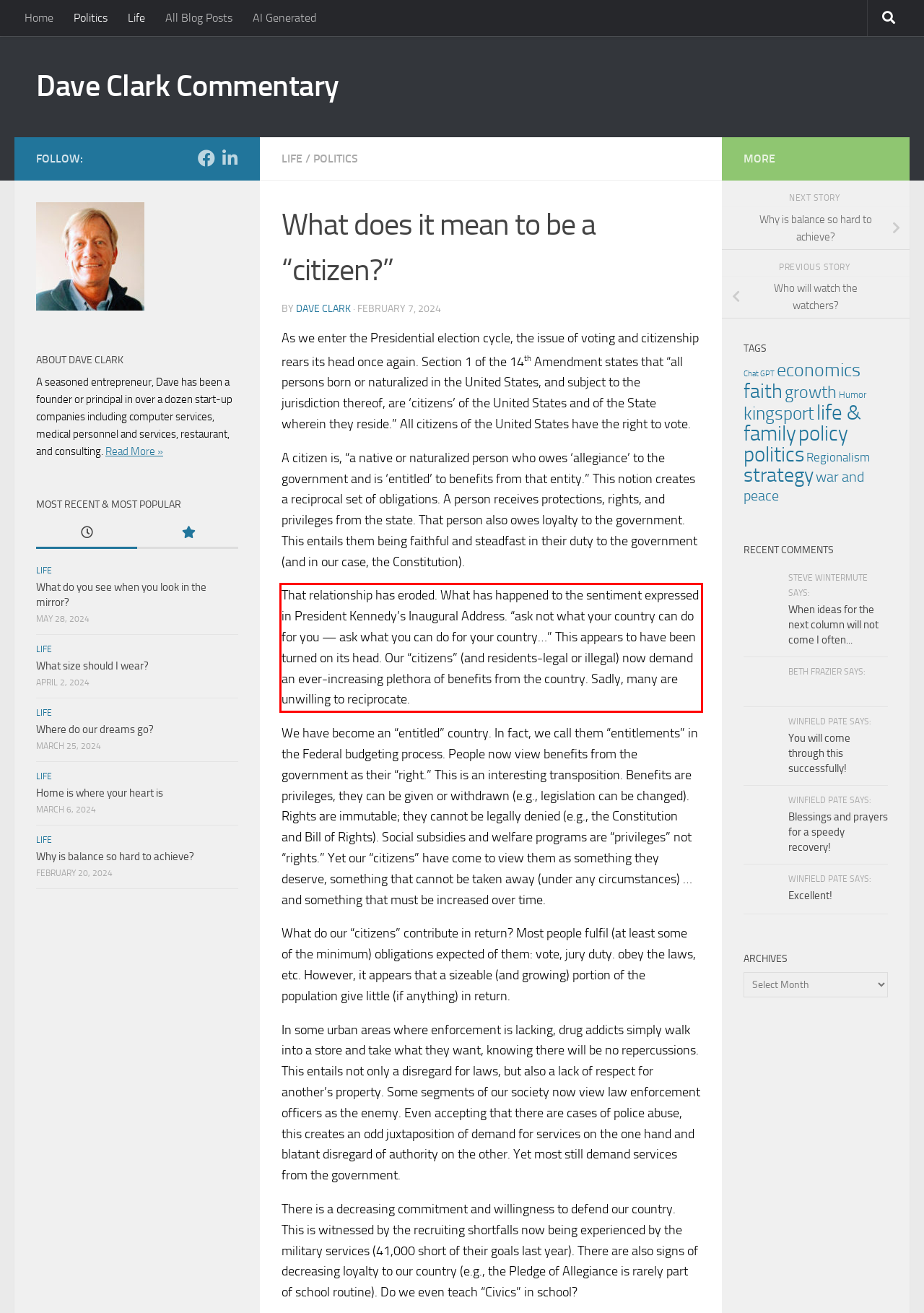Please look at the webpage screenshot and extract the text enclosed by the red bounding box.

That relationship has eroded. What has happened to the sentiment expressed in President Kennedy’s Inaugural Address. “ask not what your country can do for you — ask what you can do for your country…” This appears to have been turned on its head. Our “citizens” (and residents-legal or illegal) now demand an ever-increasing plethora of benefits from the country. Sadly, many are unwilling to reciprocate.